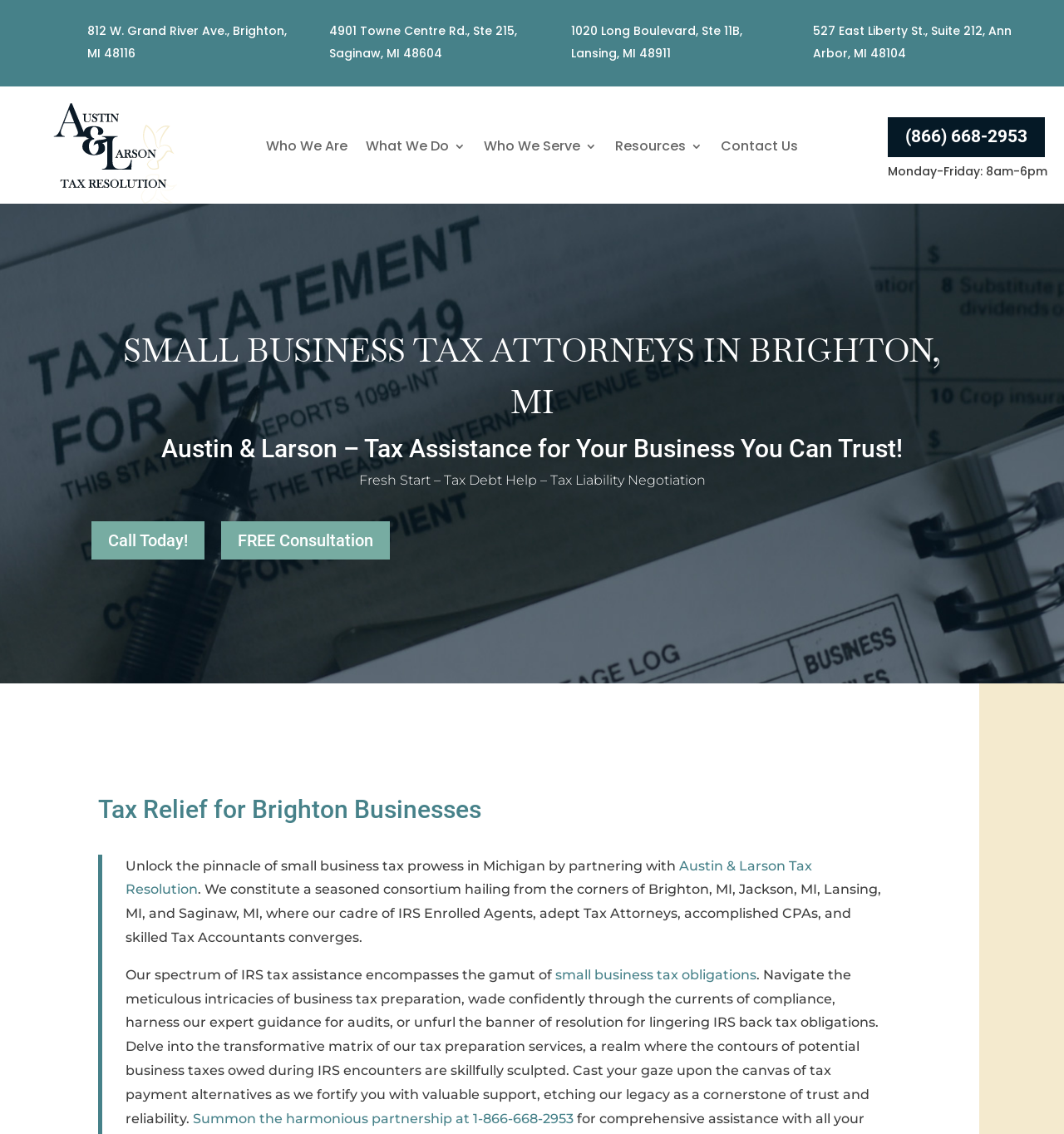What is the phone number to call for tax assistance?
Can you give a detailed and elaborate answer to the question?

I found the phone number by looking at the link element with the text '(866) 668-2953 $'. This element is likely a clickable phone number, so I extracted the phone number from the text.